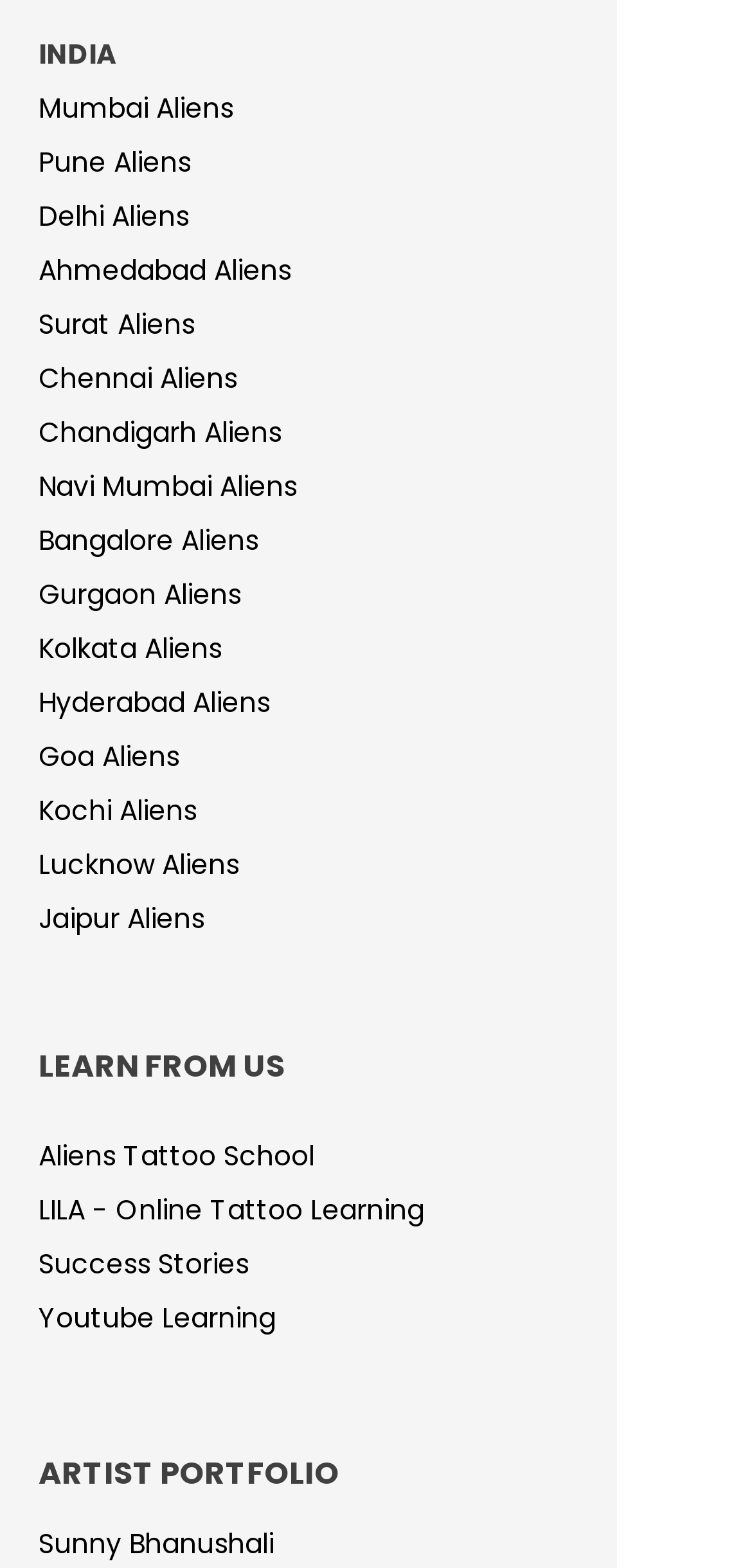What is the name of the tattoo school mentioned on the webpage?
Please provide a single word or phrase as your answer based on the image.

Aliens Tattoo School